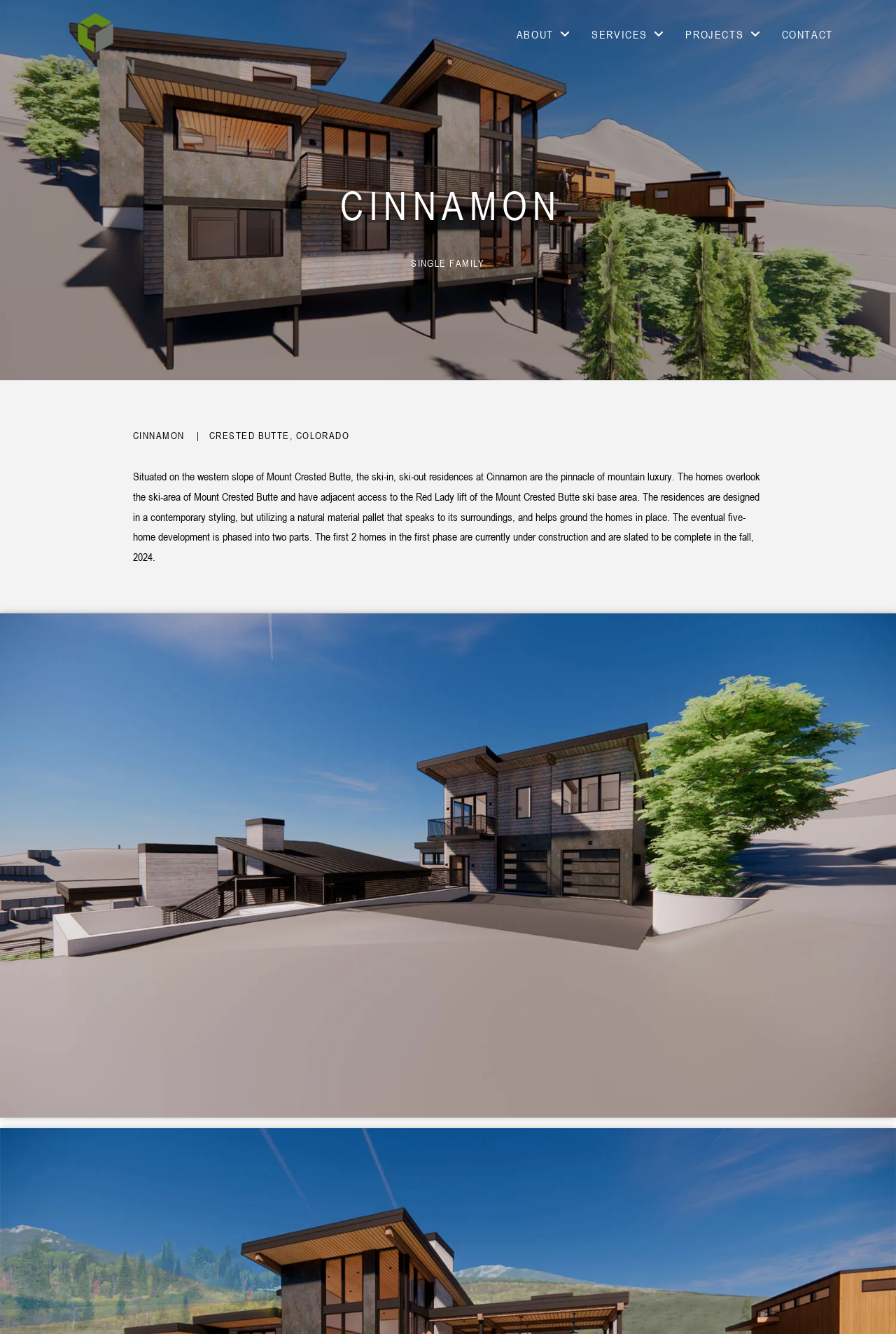Given the element description Contact, predict the bounding box coordinates for the UI element in the webpage screenshot. The format should be (top-left x, top-left y, bottom-right x, bottom-right y), and the values should be between 0 and 1.

[0.861, 0.016, 0.94, 0.036]